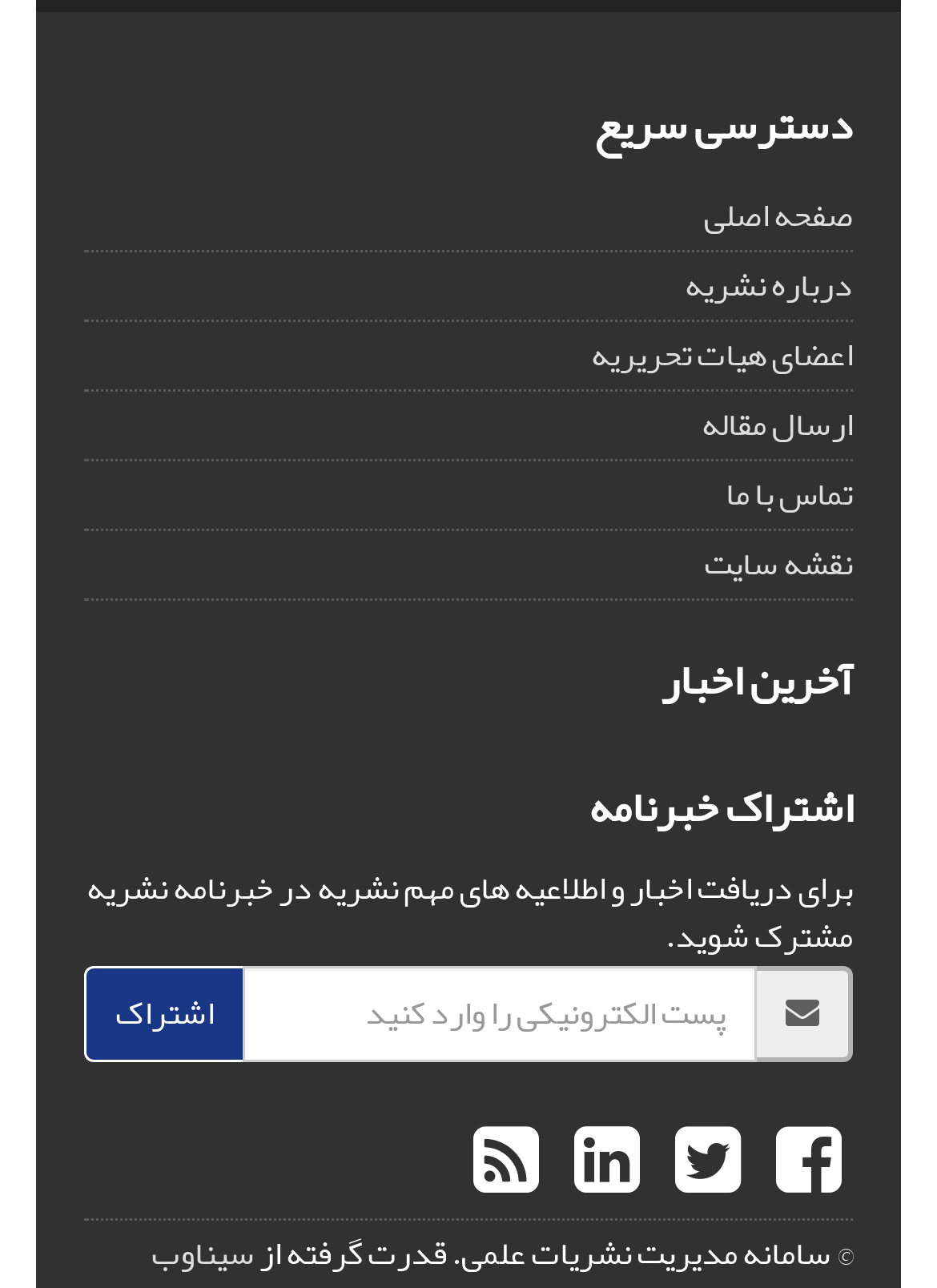Identify the bounding box coordinates of the part that should be clicked to carry out this instruction: "subscribe to newsletter".

[0.09, 0.749, 0.259, 0.824]